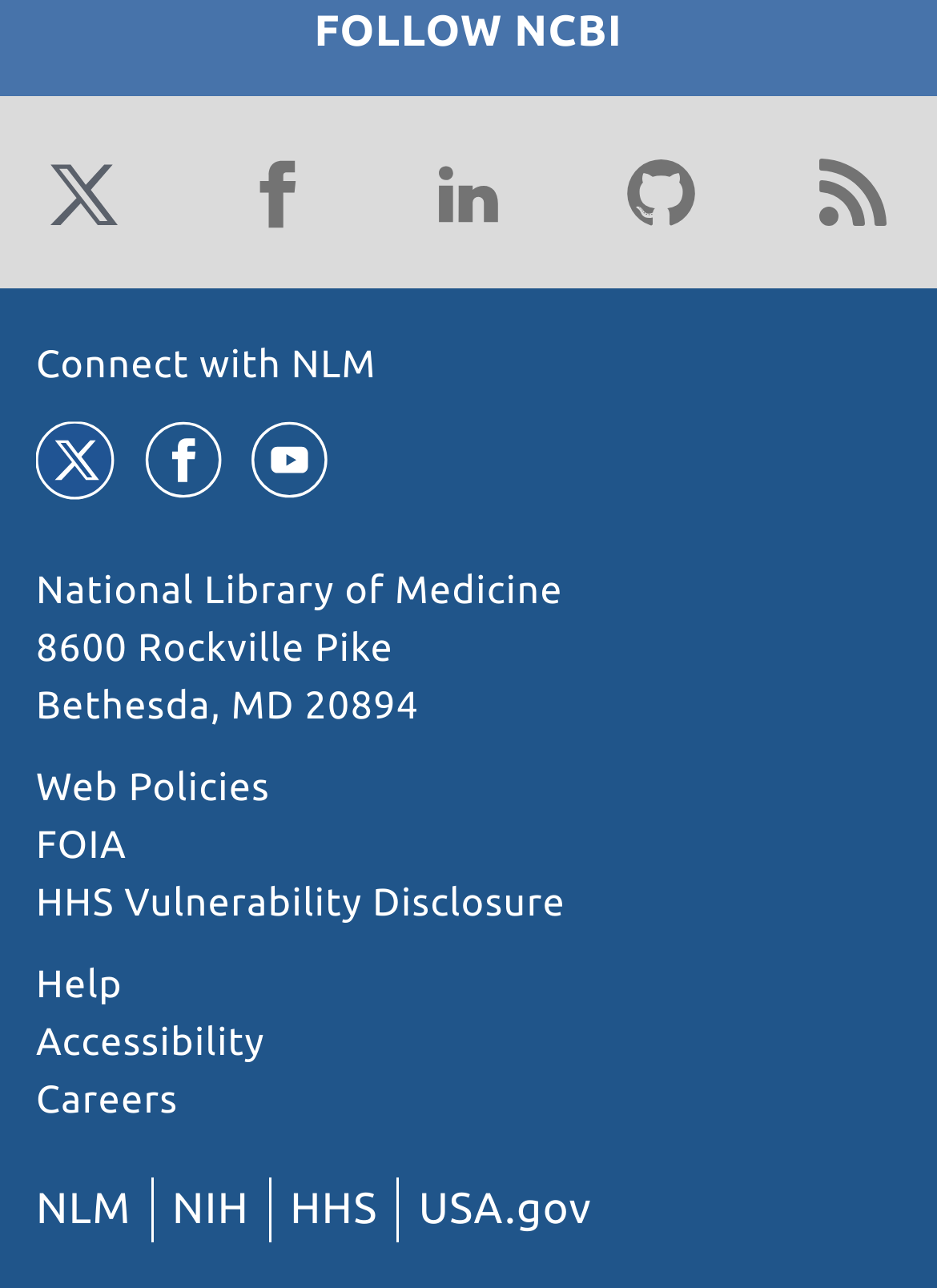What is the first social media link?
By examining the image, provide a one-word or phrase answer.

Twitter